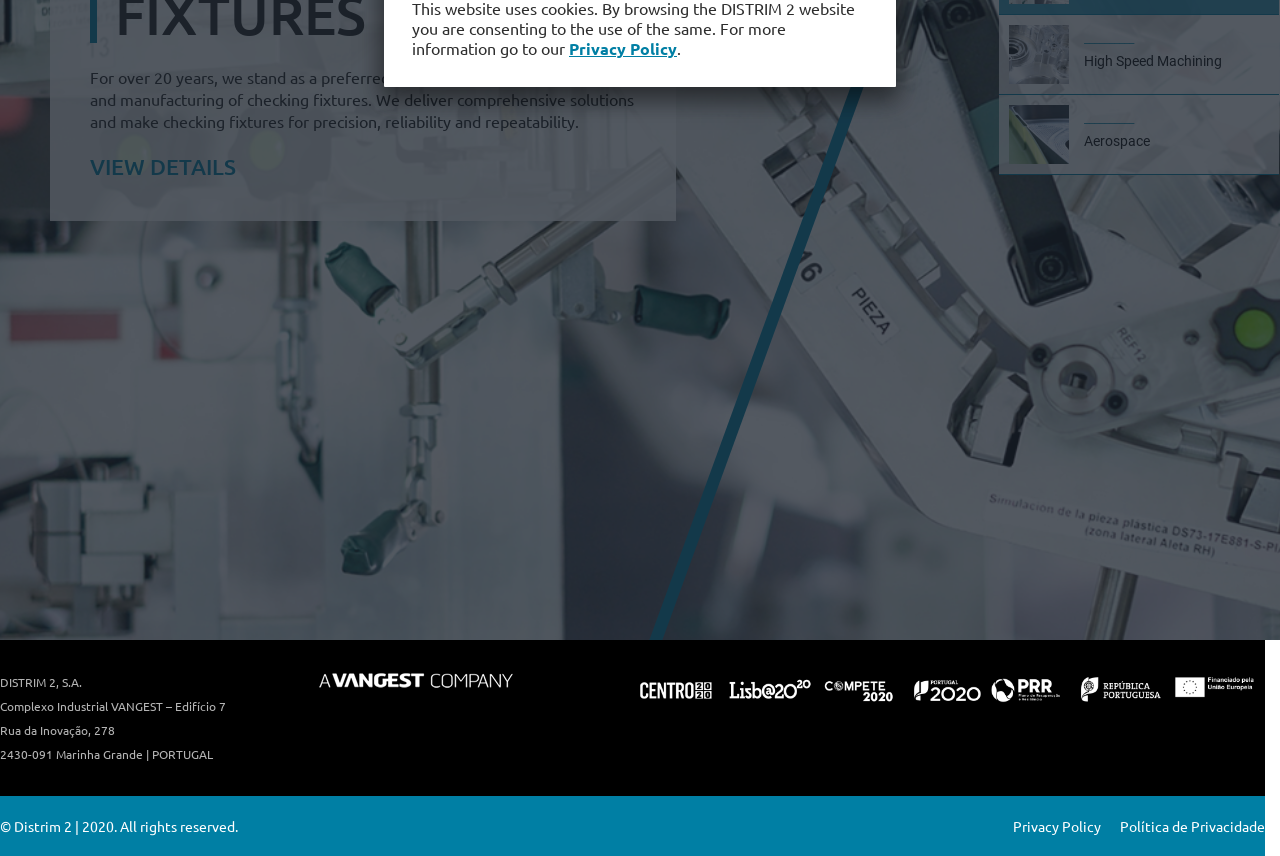Using the webpage screenshot, find the UI element described by parent_node: Website name="url". Provide the bounding box coordinates in the format (top-left x, top-left y, bottom-right x, bottom-right y), ensuring all values are floating point numbers between 0 and 1.

None